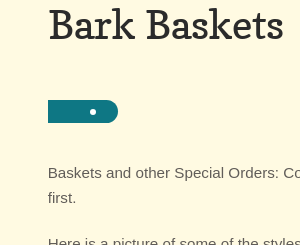Respond to the following query with just one word or a short phrase: 
What is used to accent the baskets?

Hickory bark strips